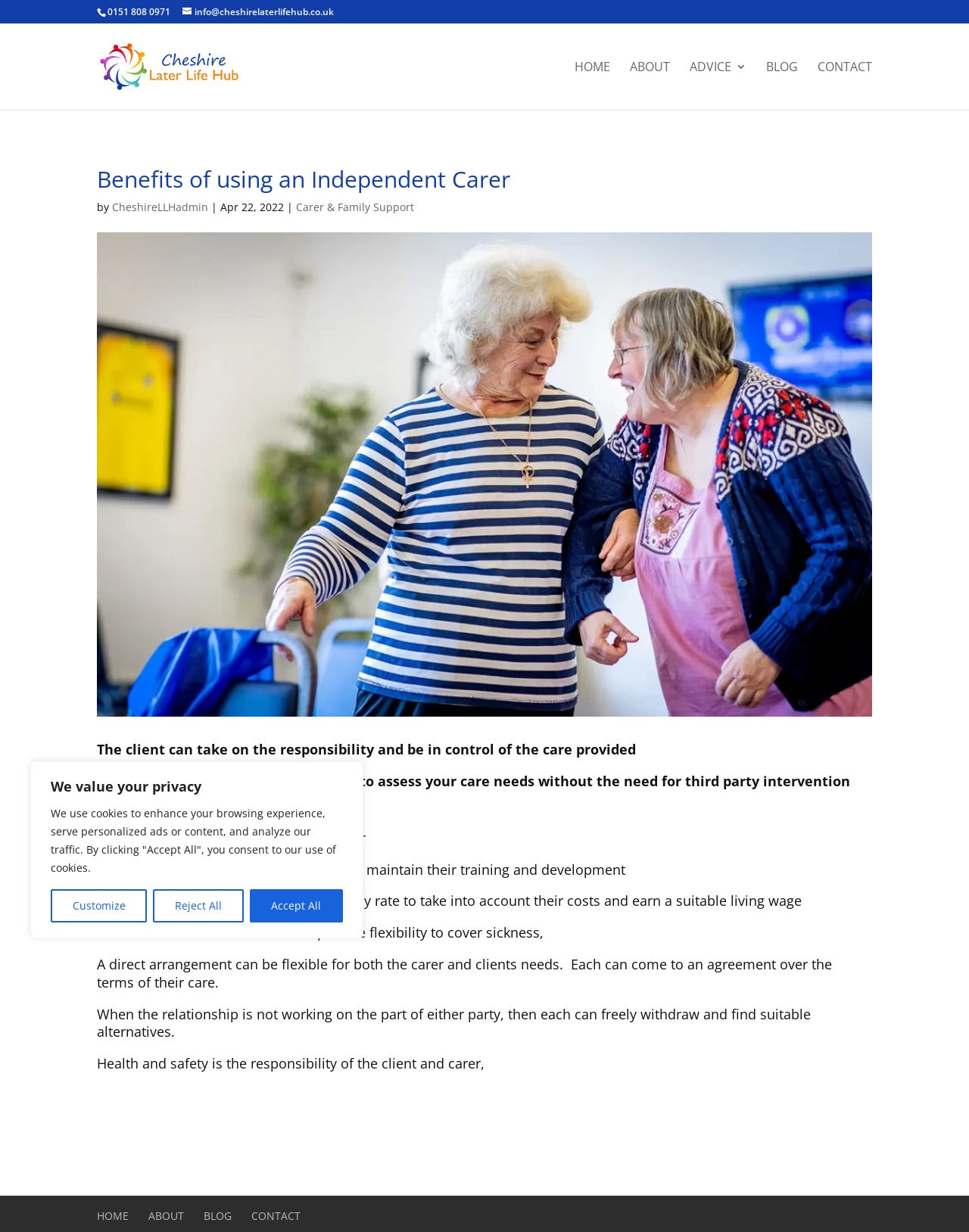Can you find the bounding box coordinates of the area I should click to execute the following instruction: "Click the 'Carer & Family Support' link"?

[0.305, 0.162, 0.427, 0.174]